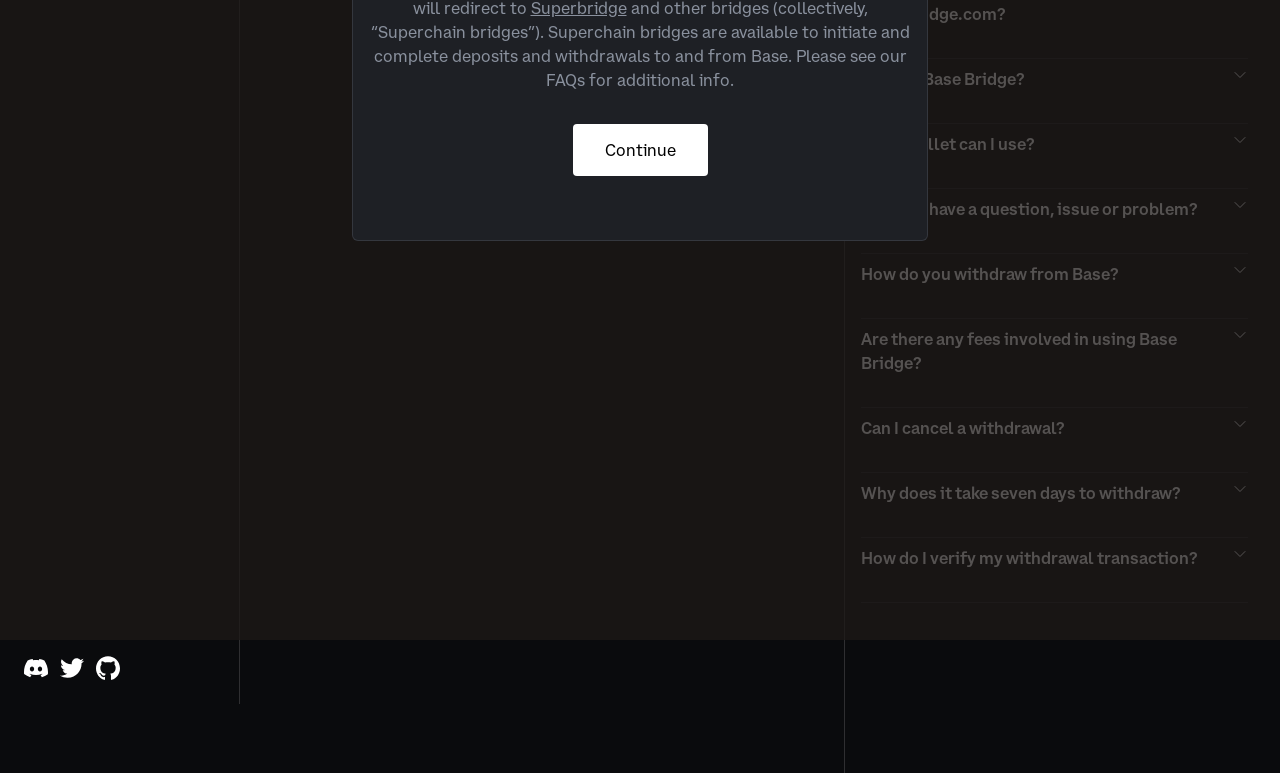Find the bounding box of the element with the following description: "How to Watch Hulu Anywhere". The coordinates must be four float numbers between 0 and 1, formatted as [left, top, right, bottom].

None